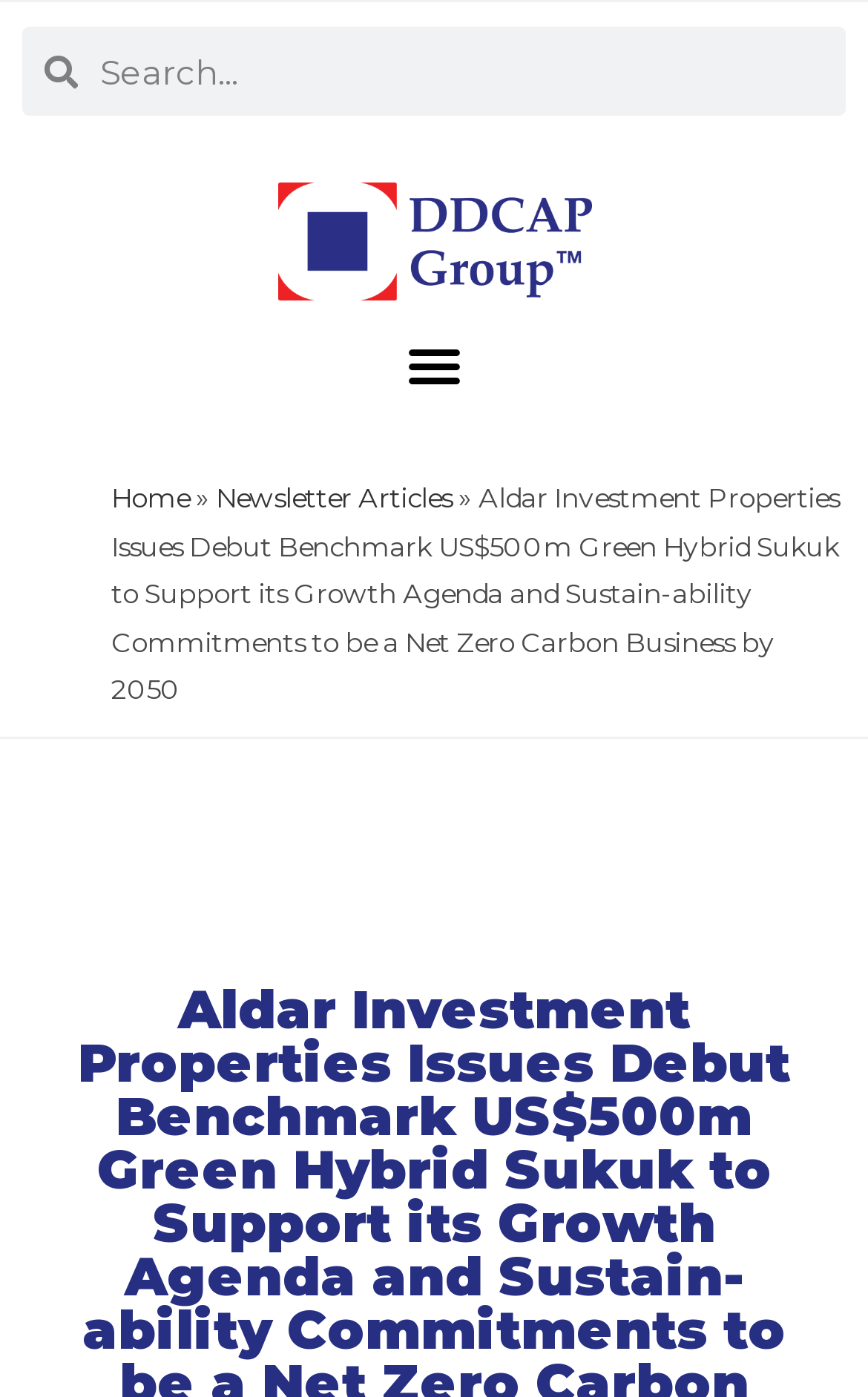Look at the image and write a detailed answer to the question: 
What is the function of the 'Menu Toggle' button?

The 'Menu Toggle' button is located at the top of the webpage, and its function is to expand or collapse the menu. When clicked, it will likely reveal or hide additional navigation links or options.